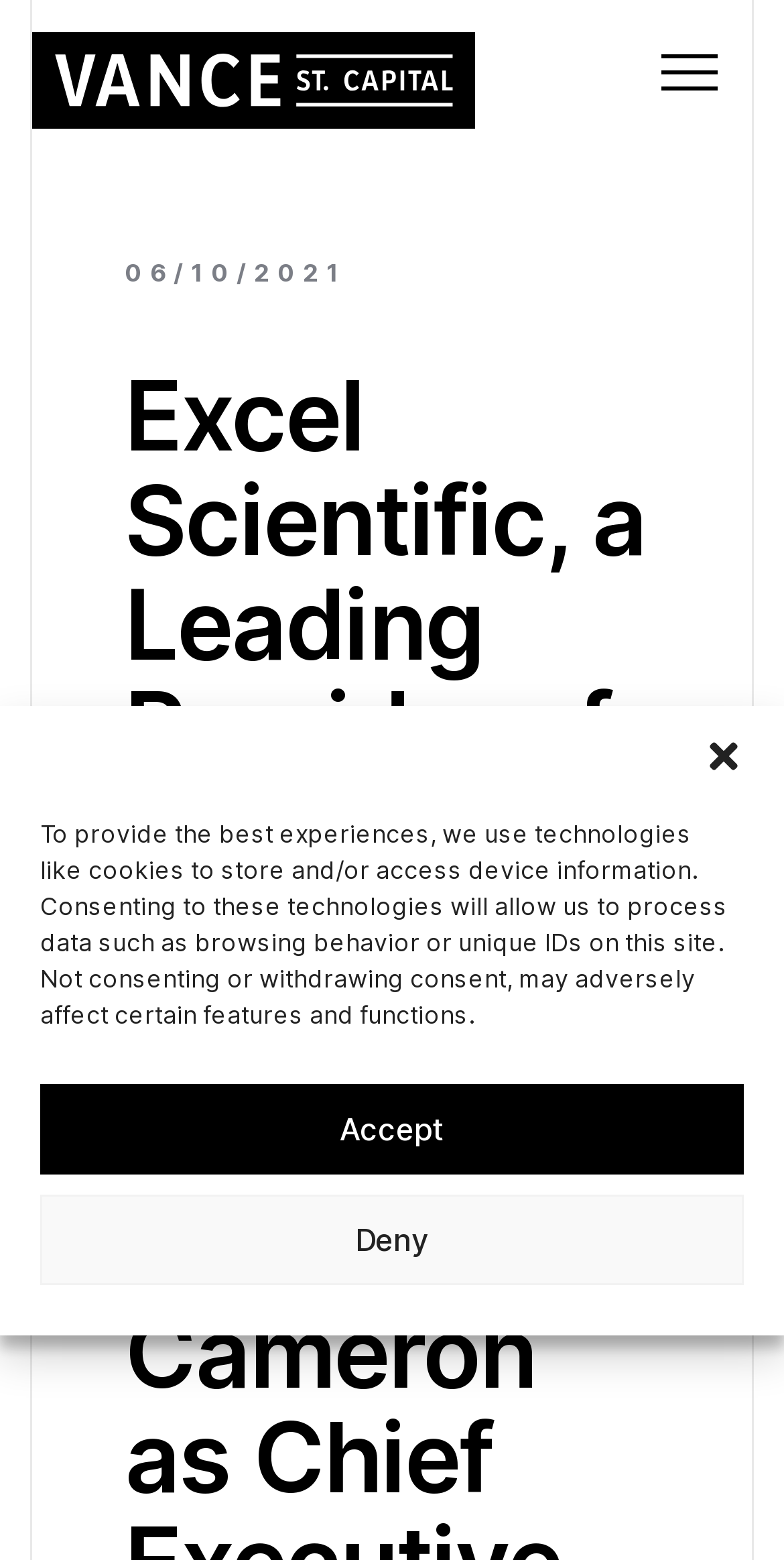Is there a menu on the webpage?
Please provide a comprehensive answer based on the details in the screenshot.

I found a link element with the text 'Menu' located at the top right corner of the webpage, which suggests that there is a menu available on the webpage.